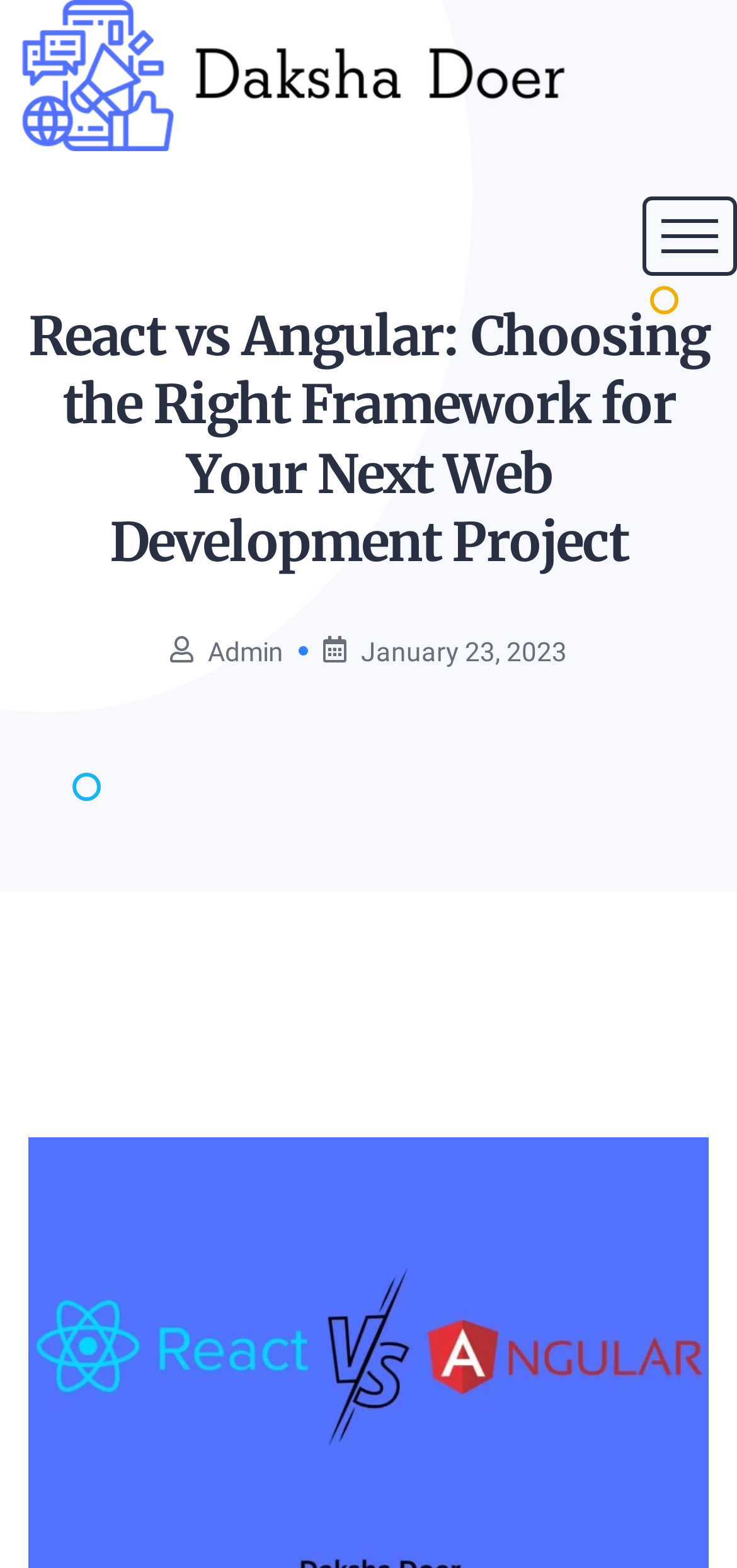From the webpage screenshot, identify the region described by admin. Provide the bounding box coordinates as (top-left x, top-left y, bottom-right x, bottom-right y), with each value being a floating point number between 0 and 1.

[0.231, 0.407, 0.385, 0.424]